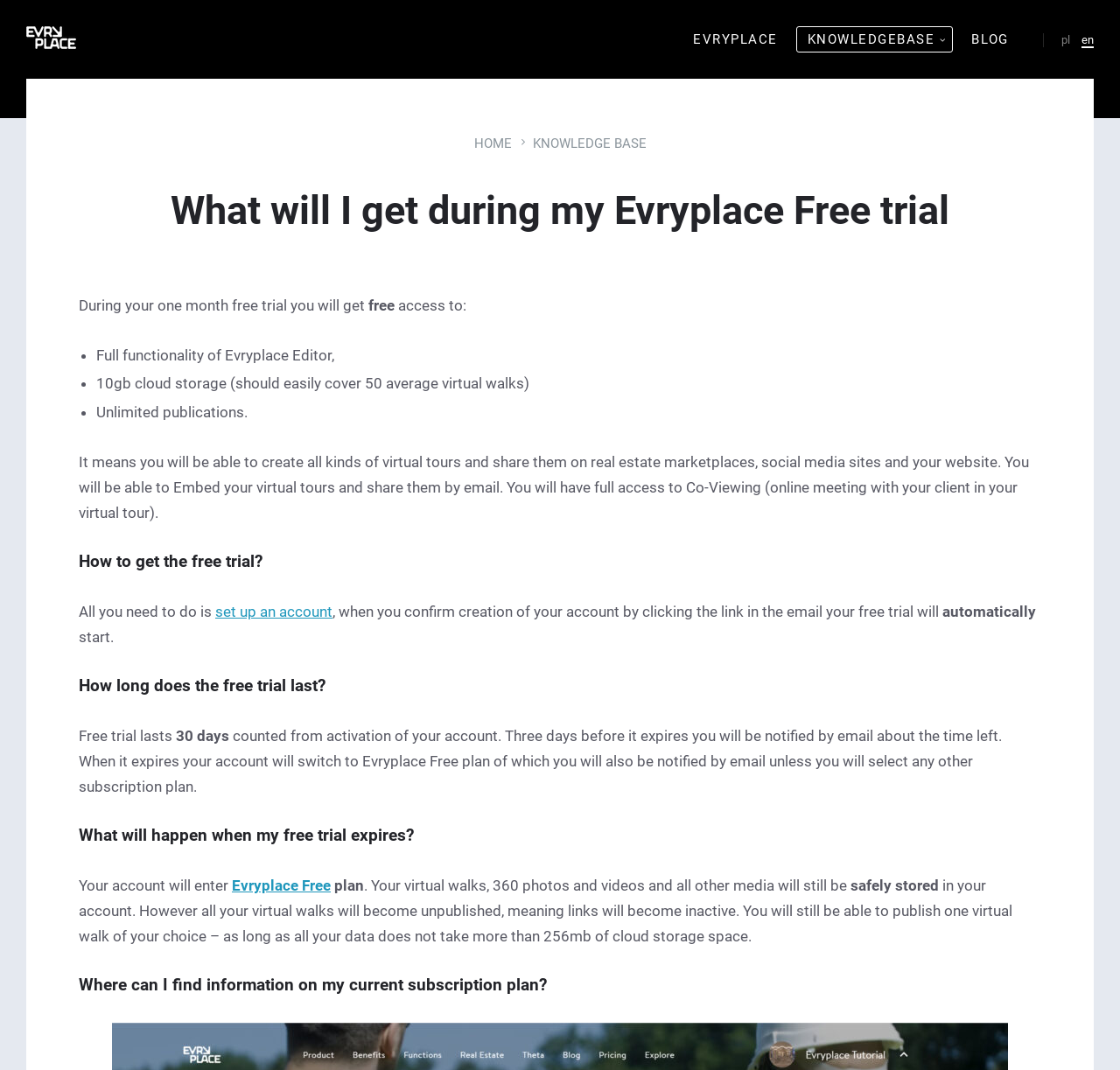Find the main header of the webpage and produce its text content.

What will I get during my Evryplace Free trial